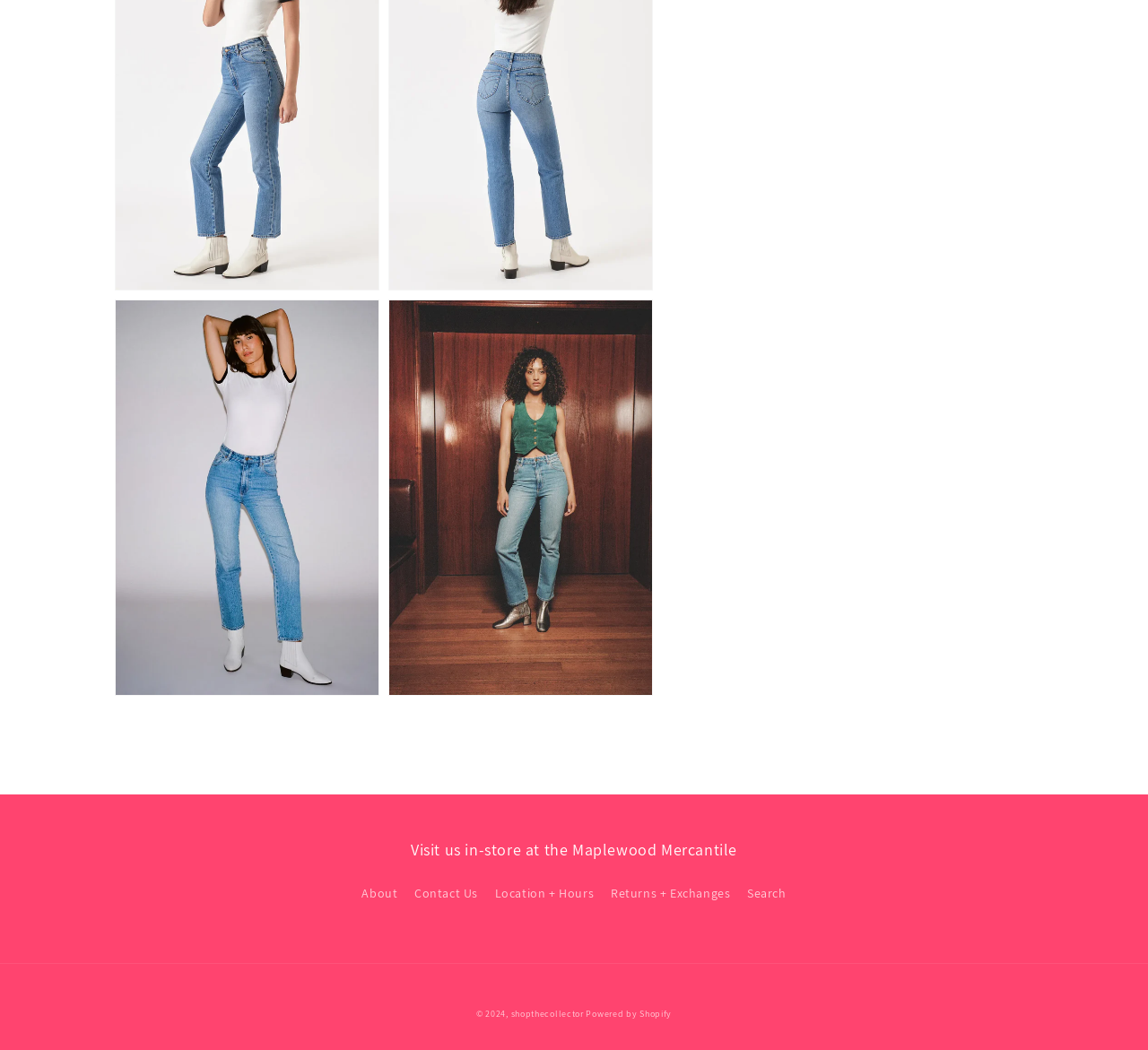Identify the coordinates of the bounding box for the element described below: "Returns + Exchanges". Return the coordinates as four float numbers between 0 and 1: [left, top, right, bottom].

[0.532, 0.836, 0.636, 0.866]